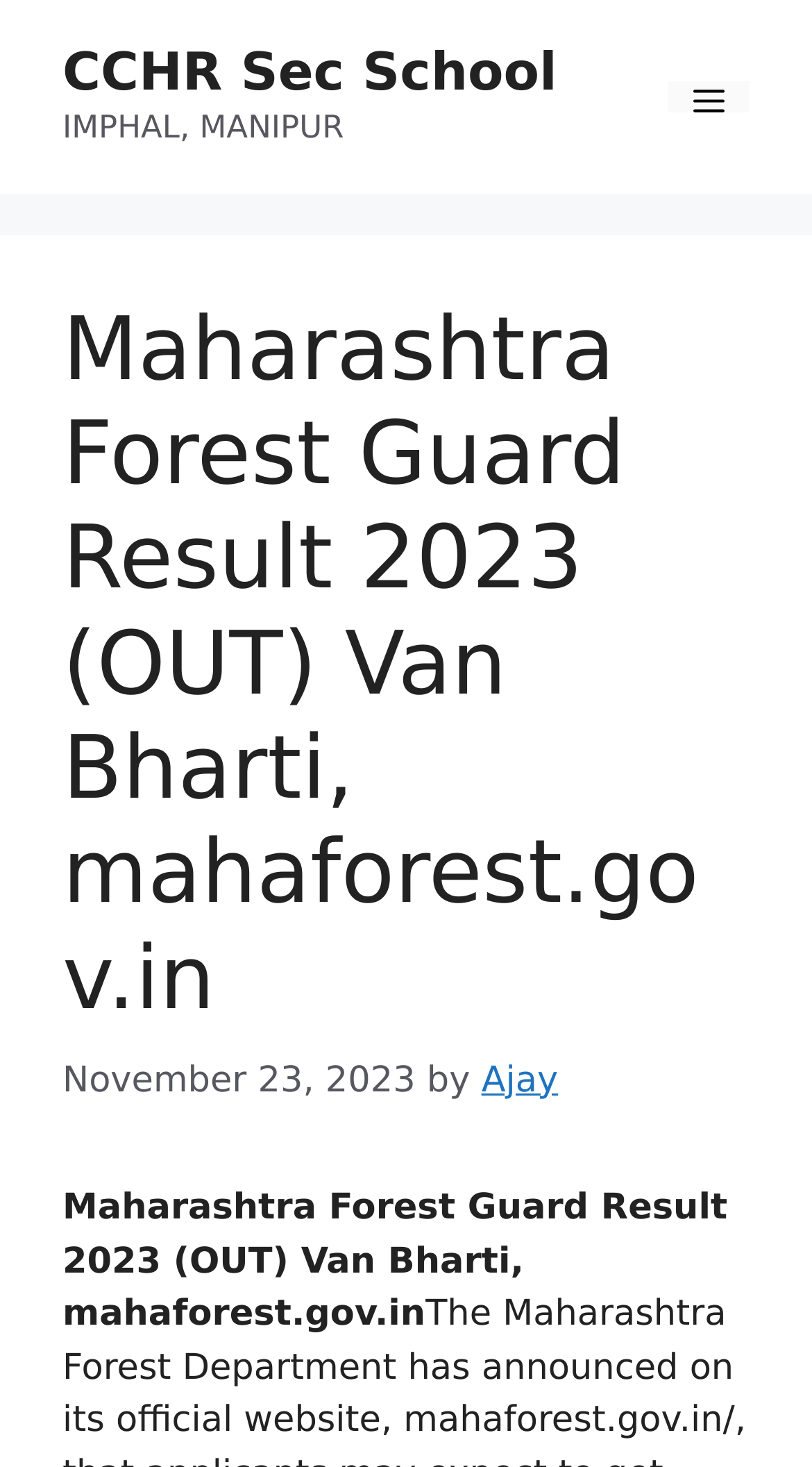Given the element description "CCHR Sec School", identify the bounding box of the corresponding UI element.

[0.077, 0.028, 0.686, 0.07]